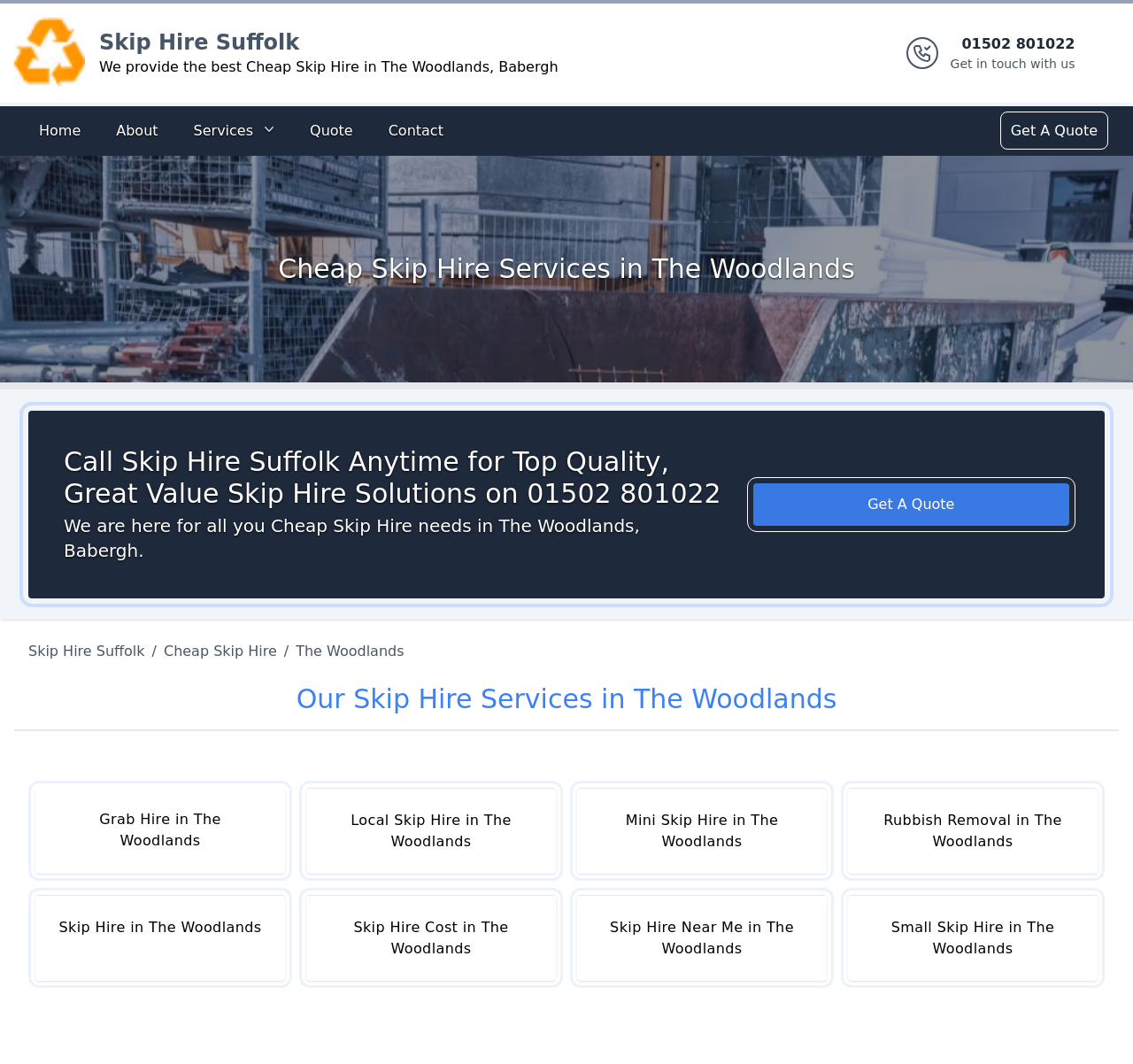Locate the bounding box coordinates of the area that needs to be clicked to fulfill the following instruction: "Click the Skip Hire Suffolk logo". The coordinates should be in the format of four float numbers between 0 and 1, namely [left, top, right, bottom].

[0.012, 0.017, 0.075, 0.083]